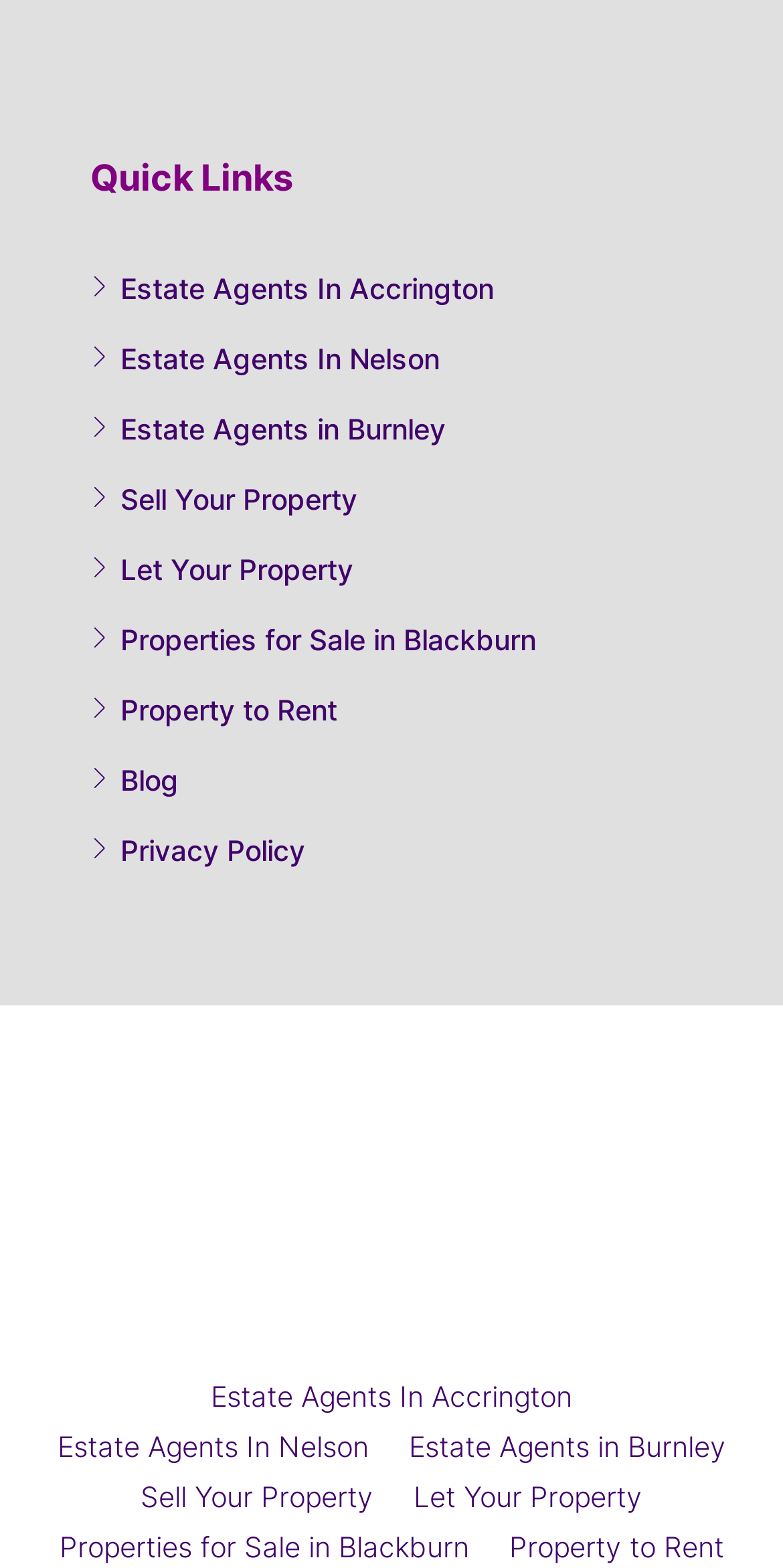Is there a blog section?
Can you give a detailed and elaborate answer to the question?

I found a link 'Blog' under the 'Quick Links' section, which indicates that there is a blog section on the website.